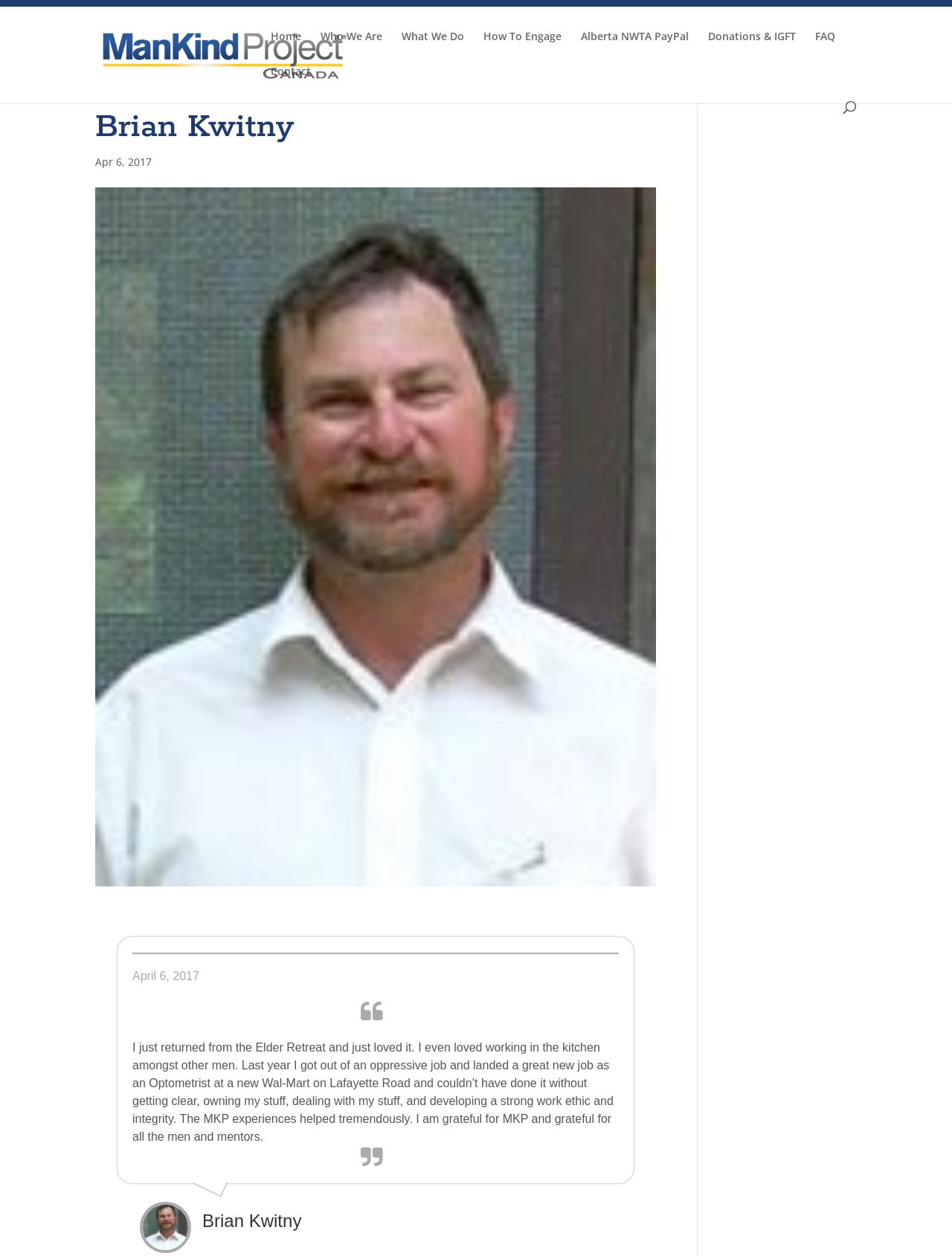What is the profession of the author?
Provide a comprehensive and detailed answer to the question.

I determined the answer by reading the text of the article and finding the sentence that mentions the author's profession, which is 'I landed a great new job as an Optometrist at a new Wal-Mart on Lafayette Road'.